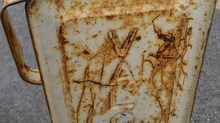Present a detailed portrayal of the image.

The image features a vintage, rusted canister with distinct engravings that suggest intricate designs. The surface shows significant wear, highlighting a history of use and exposure to the elements. The colors are primarily muted whites and browns, typical of aged metal, which evoke a sense of nostalgia. This artifact may resonate with those interested in retro design, automotive culture, or historical items related to travel and music, particularly in connection with classic car themes. The context around the image suggests it is part of a discussion about the "The Can Can?", a featured post that likely relates to automotive radios or similar topics, appealing to enthusiasts of classic cars and retro audio solutions.